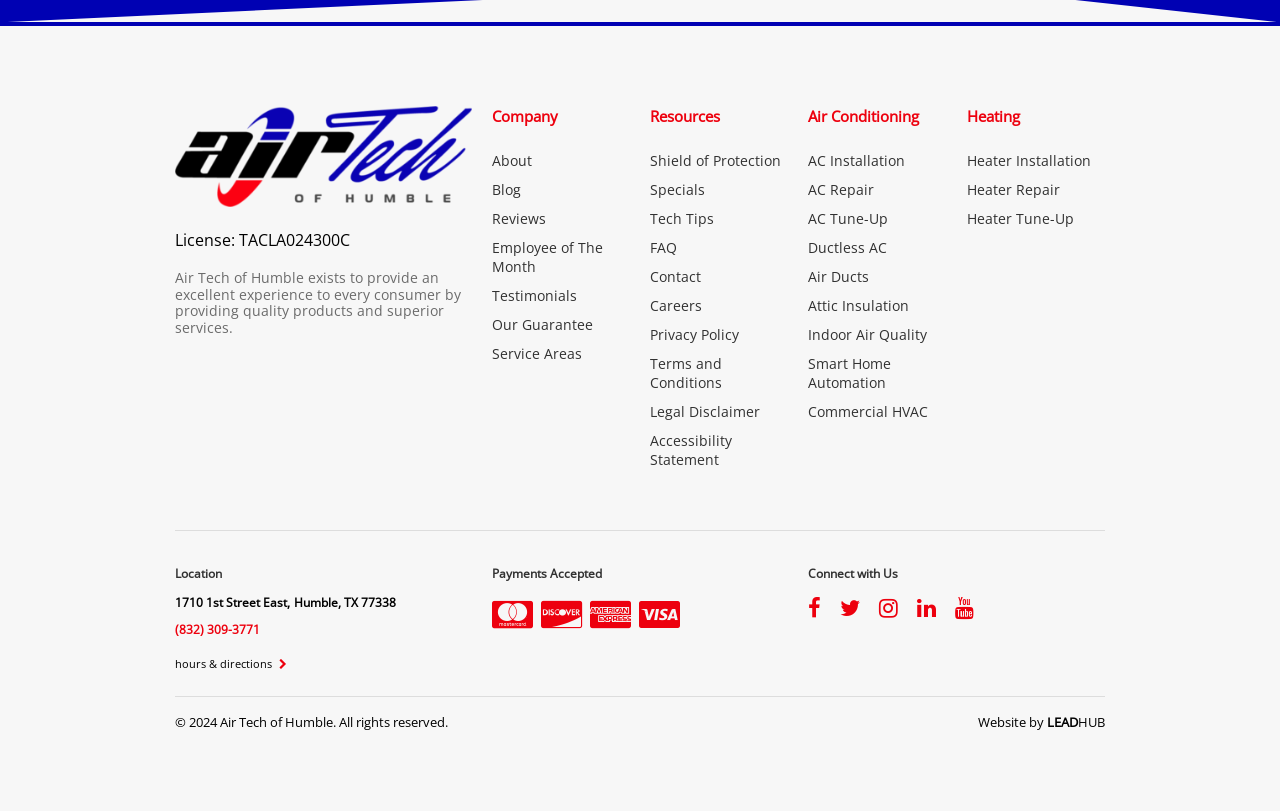What services does the company provide?
Can you offer a detailed and complete answer to this question?

The company provides various services related to air conditioning and heating, which can be found in the 'Air Conditioning' and 'Heating' sections of the webpage. These services include AC Installation, Repair, Tune-Up, Ductless AC, Air Ducts, Attic Insulation, Indoor Air Quality, Smart Home Automation, and Commercial HVAC.